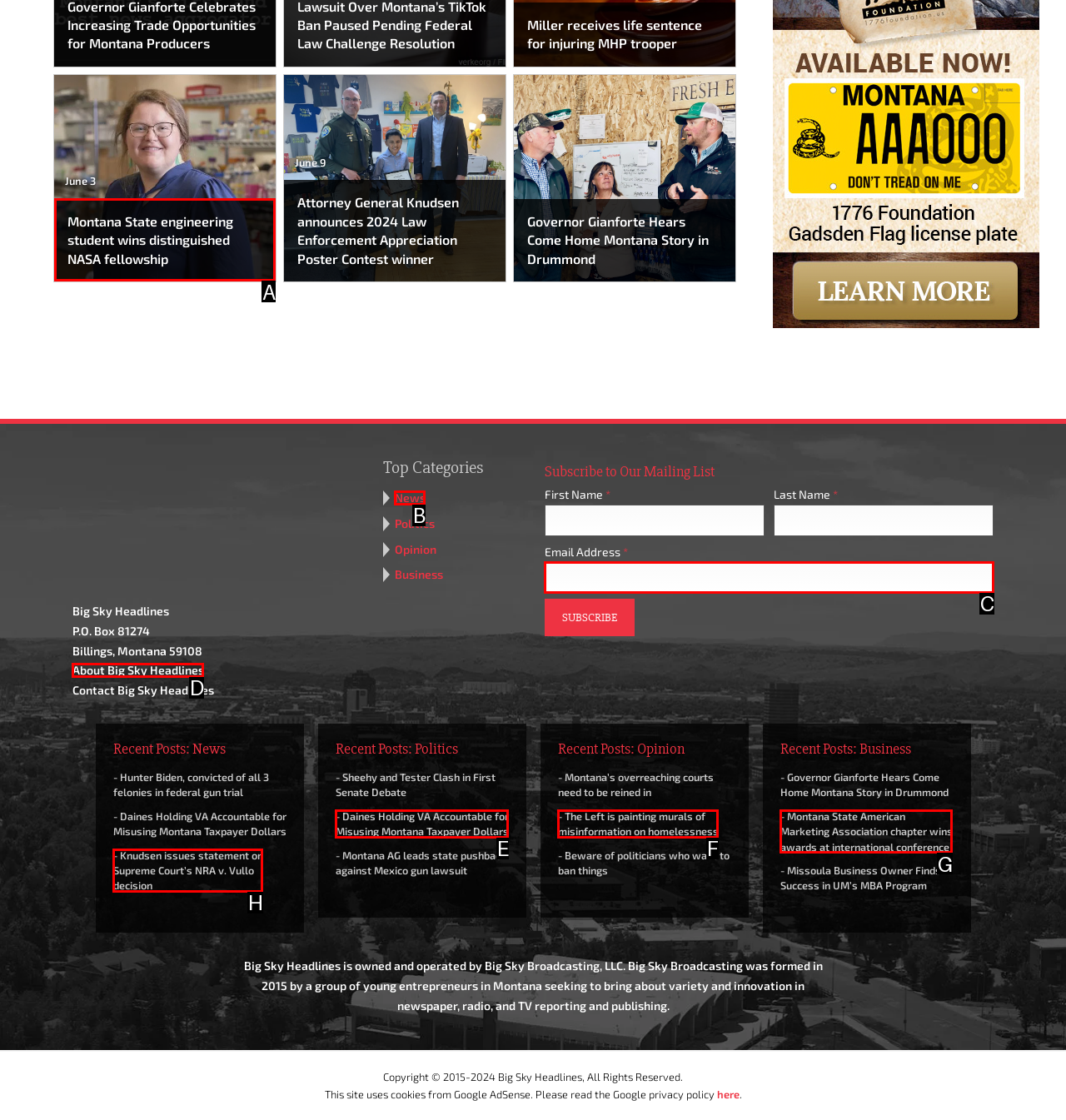Based on the description: News
Select the letter of the corresponding UI element from the choices provided.

B